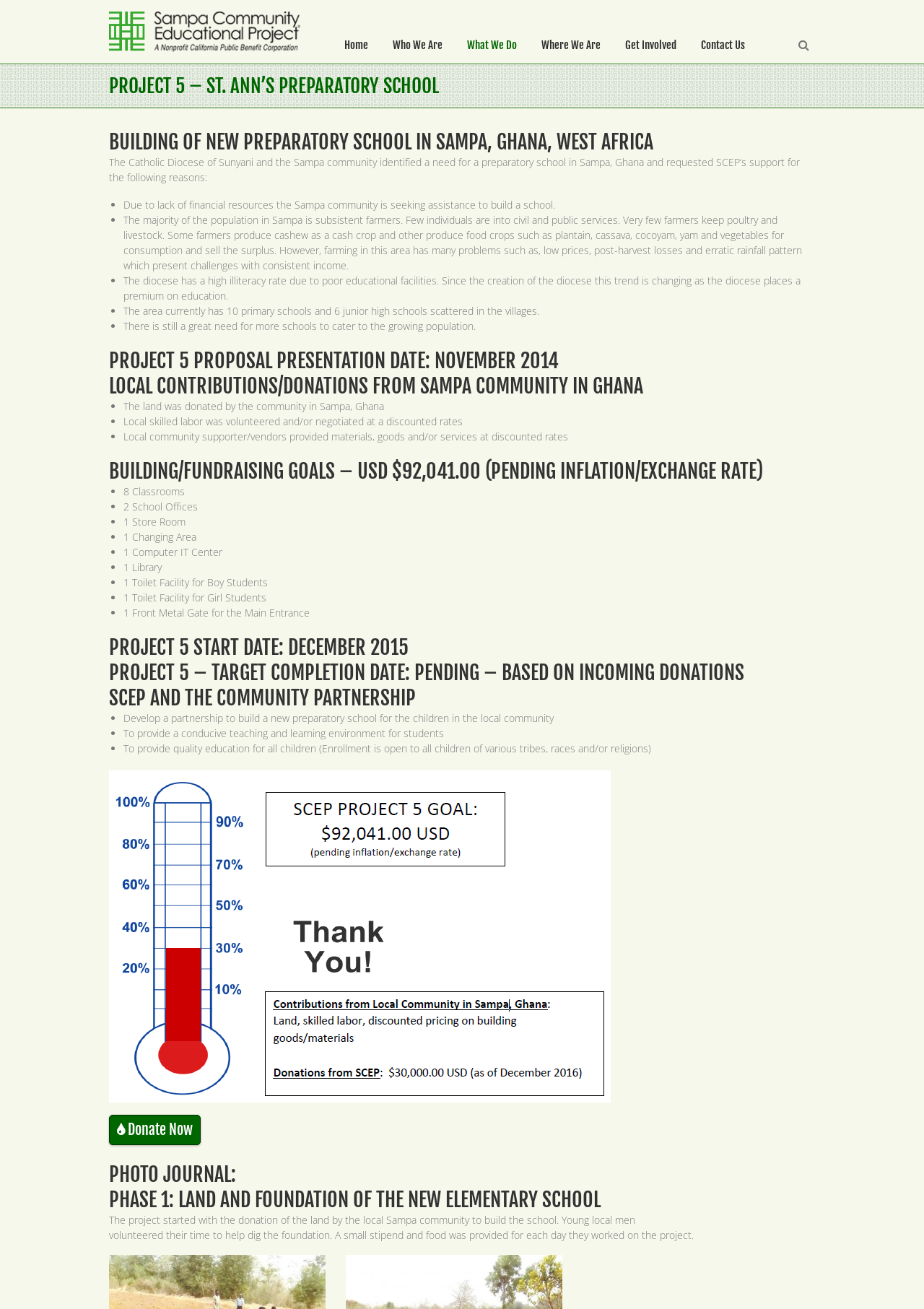What is the name of the school being built?
Give a detailed explanation using the information visible in the image.

The webpage is about Project 5, which is building a new preparatory school in Sampa, Ghana. The name of the school is mentioned in the heading 'PROJECT 5 – ST. ANN’S PREPARATORY SCHOOL'.